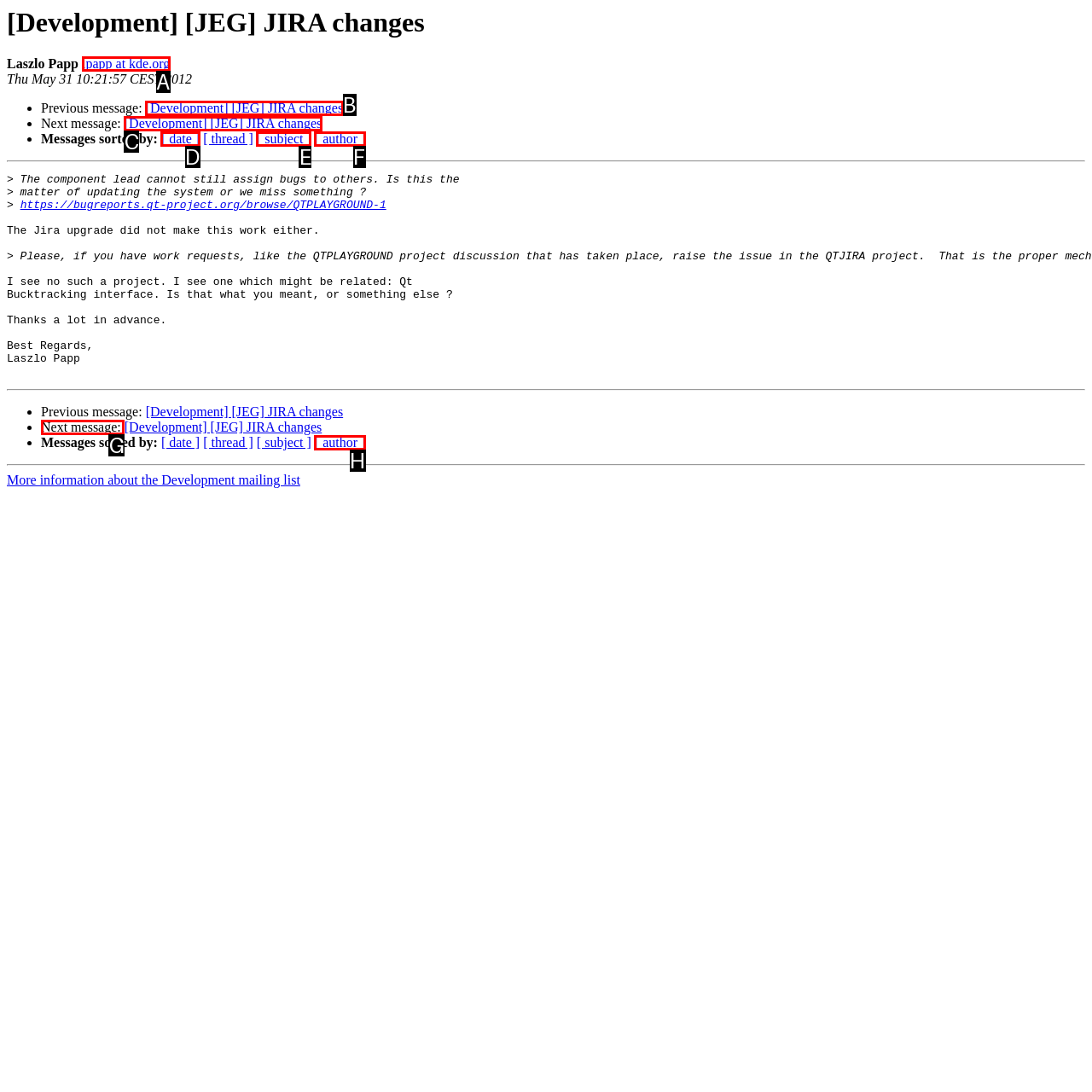Choose the letter of the UI element necessary for this task: View next message
Answer with the correct letter.

G